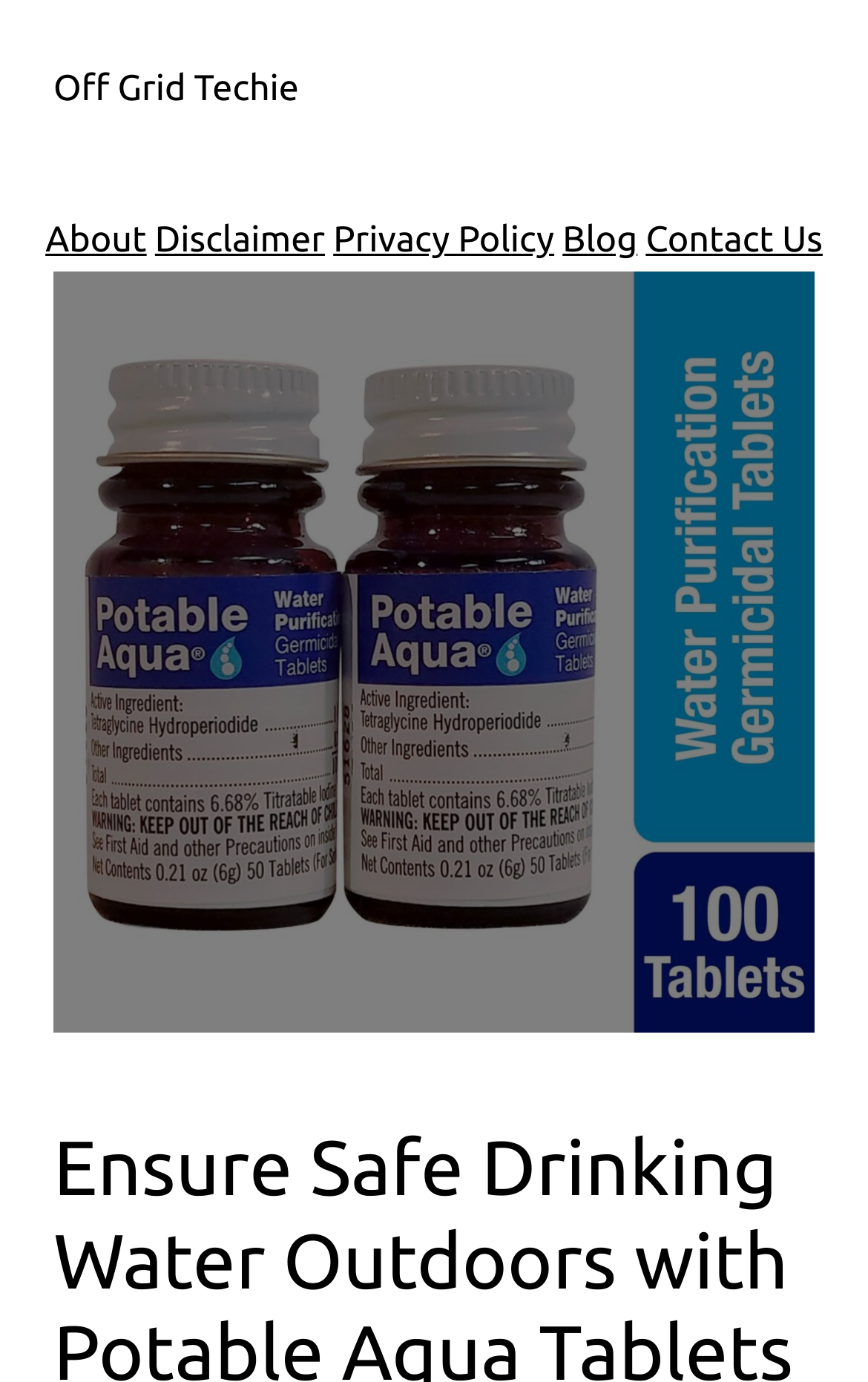Please analyze the image and provide a thorough answer to the question:
How many columns are in the top navigation bar?

By analyzing the bounding box coordinates, I found that all the links in the top navigation bar have similar y1 and y2 values, indicating that they are aligned vertically and therefore, there is only one column in the top navigation bar.